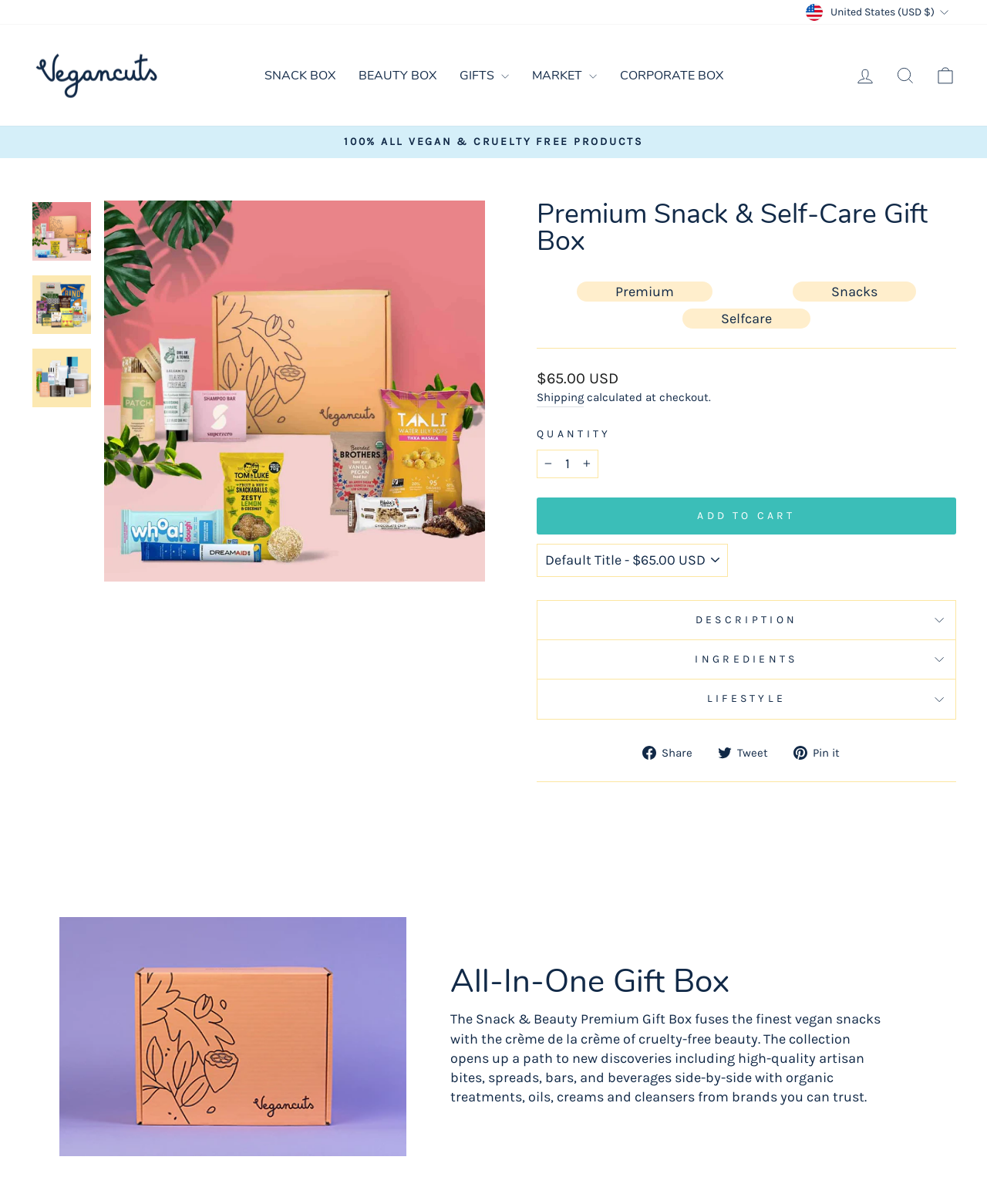Given the webpage screenshot, identify the bounding box of the UI element that matches this description: "Add to cart".

[0.544, 0.413, 0.969, 0.444]